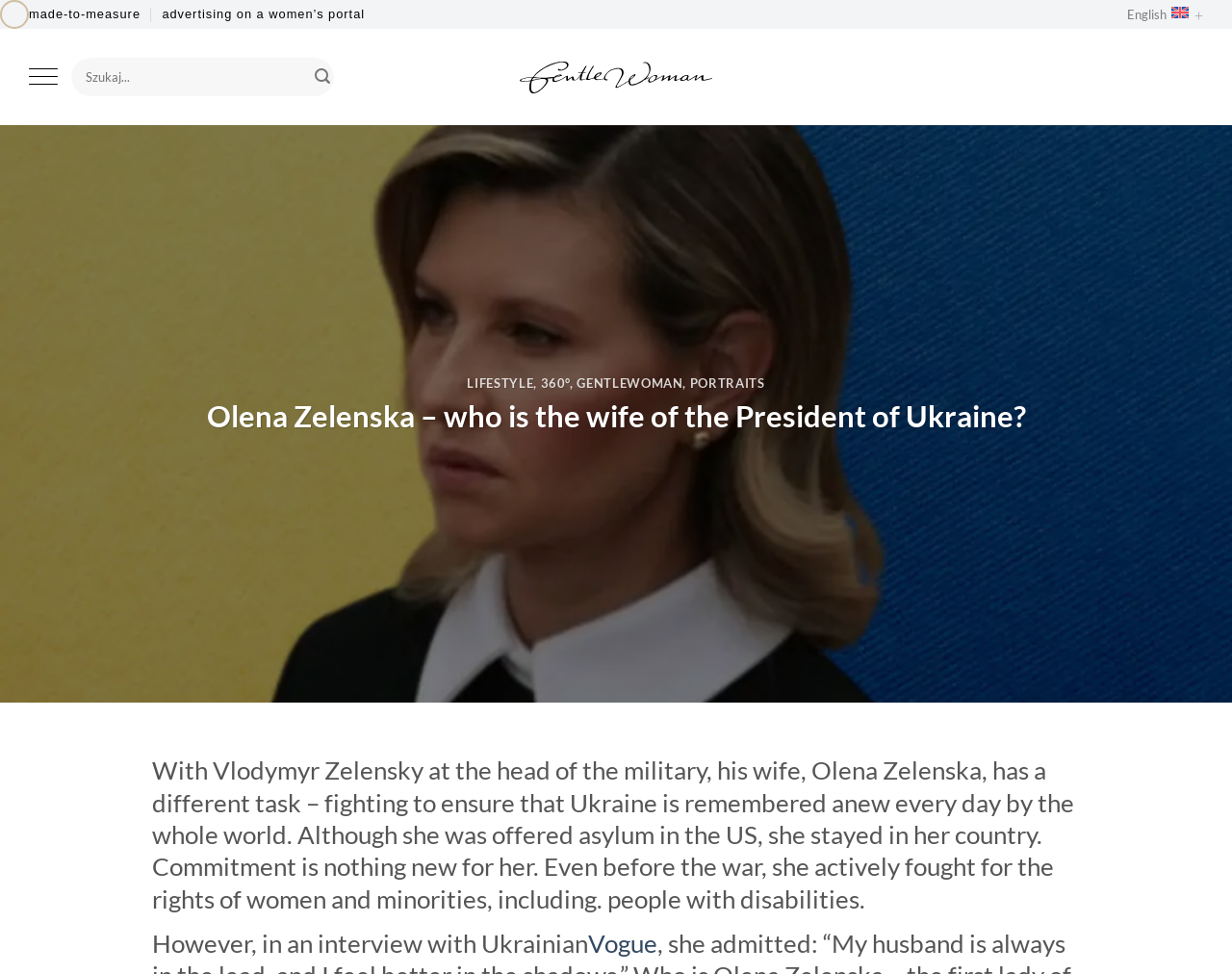Create a detailed summary of the webpage's content and design.

The webpage is about Olena Zelenska, the wife of Ukraine's president. At the top left corner, there is a "Skip to content" link. Next to it, there are three links: "made-to-measure", "advertising on a women's portal", and "English English +", with a small English flag icon beside the last link. 

On the top right side, there is a link "GentleWoman Polska" with a corresponding image. Below it, there is a "Menu" link that controls the main menu. A search bar is located nearby, with a "Szukaj..." searchbox and a "Submit" button.

The main content of the webpage is divided into sections. The first section has a heading "LIFESTYLE, 360°, GENTLEWOMAN, PORTRAITS" with four links underneath. The second section has a heading "Olena Zelenska – who is the wife of the President of Ukraine?" followed by a detailed description of her life and activities. The description mentions her commitment to fighting for women's and minorities' rights, including people with disabilities, and her decision to stay in Ukraine despite being offered asylum in the US. There is also a link to "Vogue" at the bottom of this section.